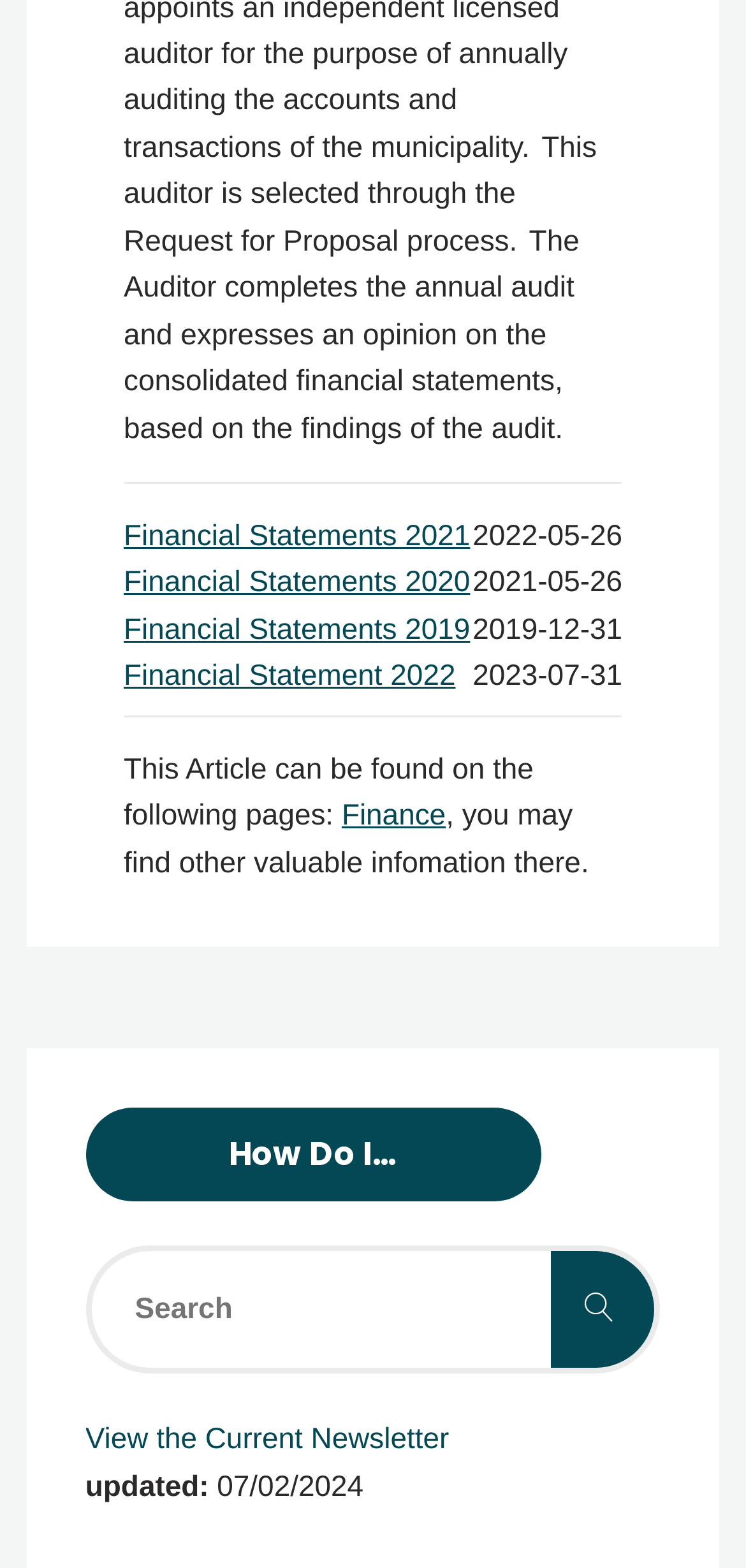Show the bounding box coordinates for the HTML element as described: "Search".

[0.739, 0.798, 0.876, 0.873]